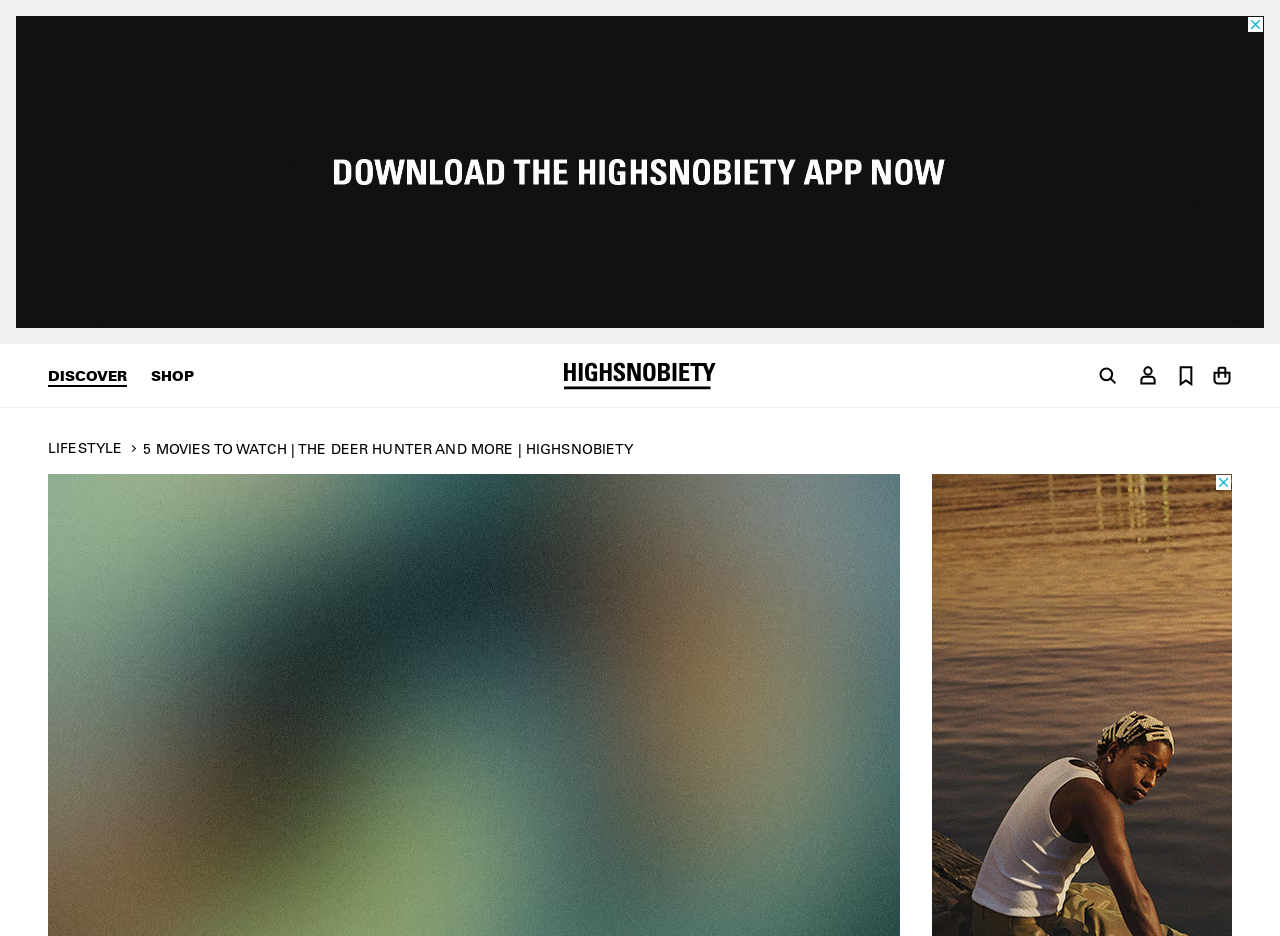Extract the primary headline from the webpage and present its text.

5 MOVIES TO WATCH | THE DEER HUNTER AND MORE | HIGHSNOBIETY